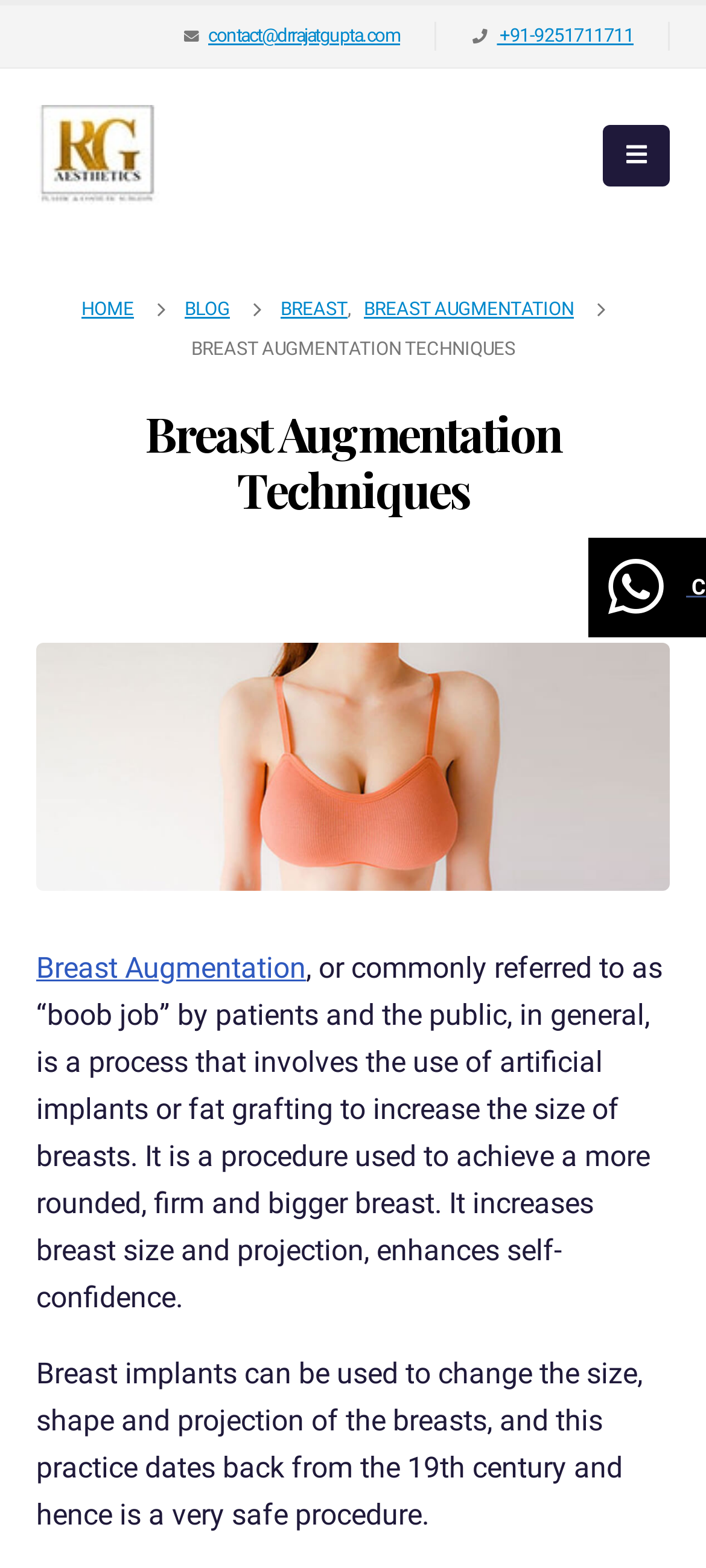Find the bounding box coordinates for the area that must be clicked to perform this action: "contact the doctor".

[0.295, 0.016, 0.567, 0.029]